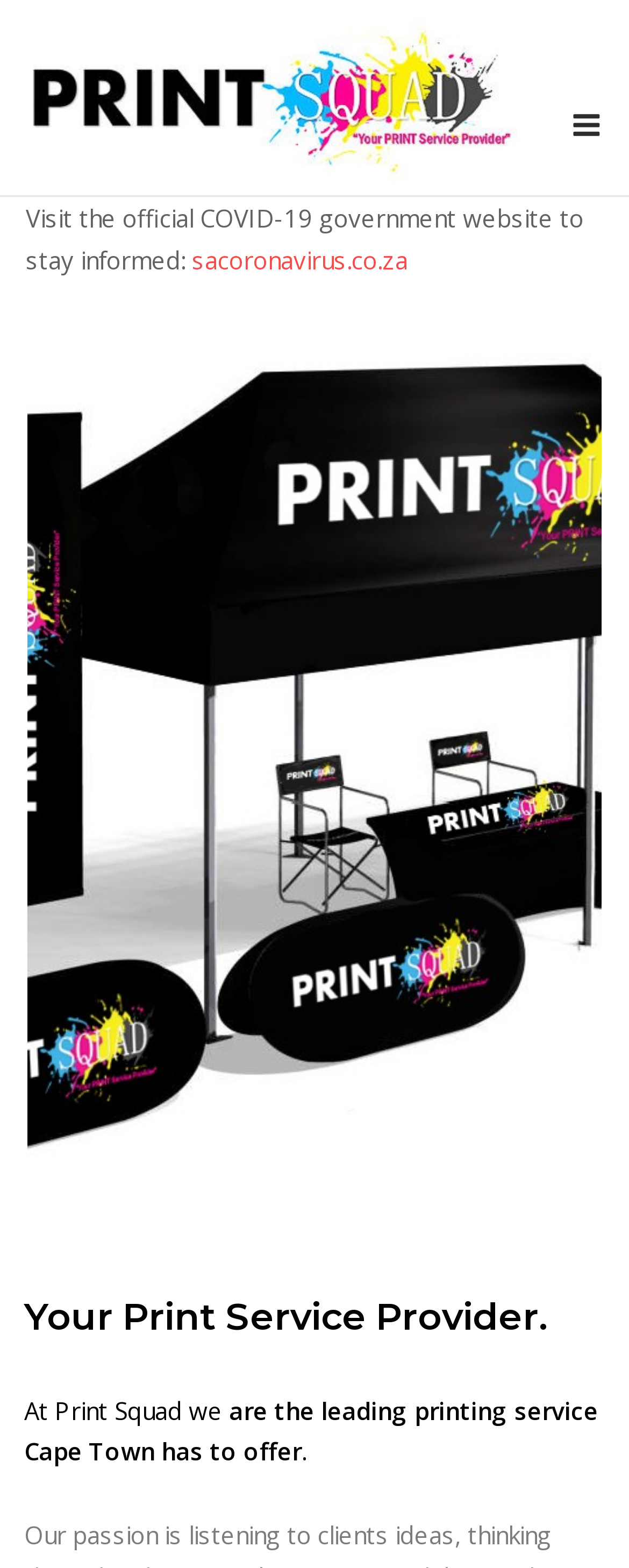What is the position of the menu link?
Using the image, answer in one word or phrase.

Top-right corner